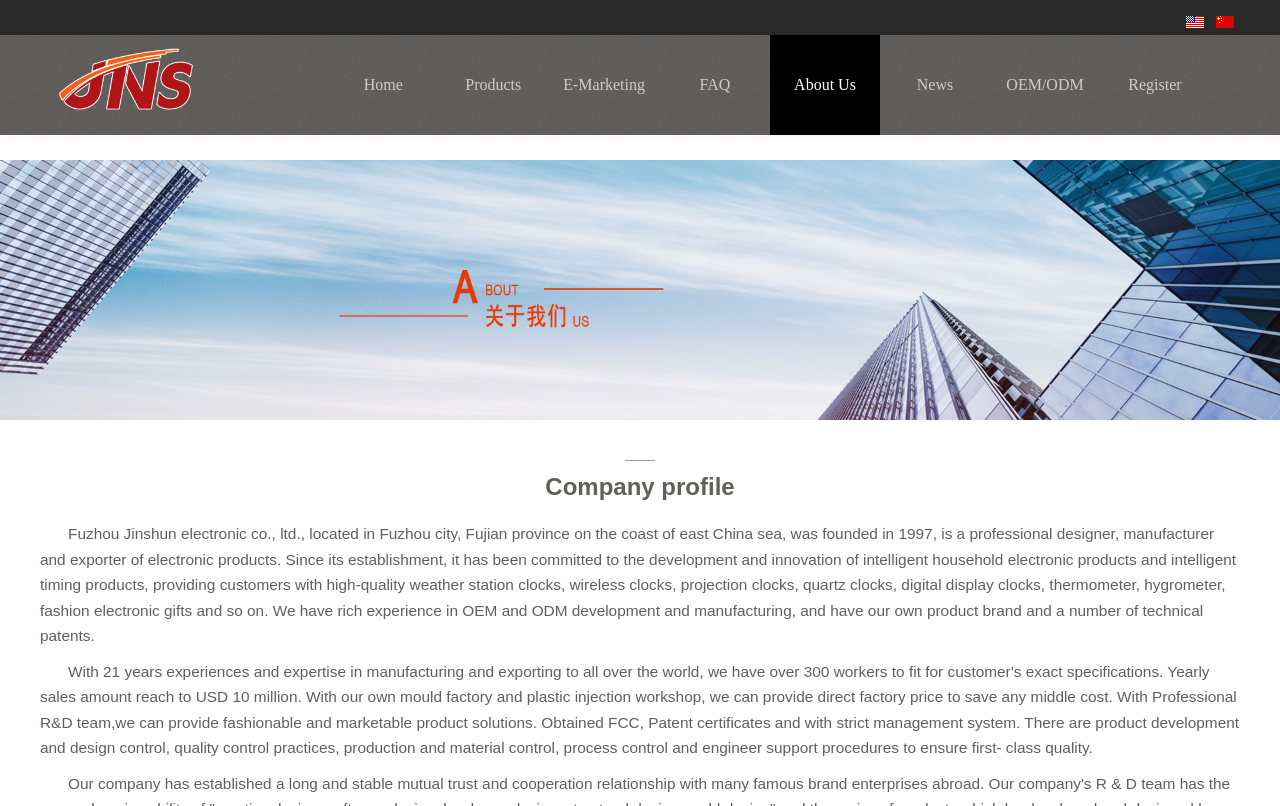Determine the bounding box coordinates of the clickable element to achieve the following action: 'Go to Products page'. Provide the coordinates as four float values between 0 and 1, formatted as [left, top, right, bottom].

[0.342, 0.043, 0.428, 0.167]